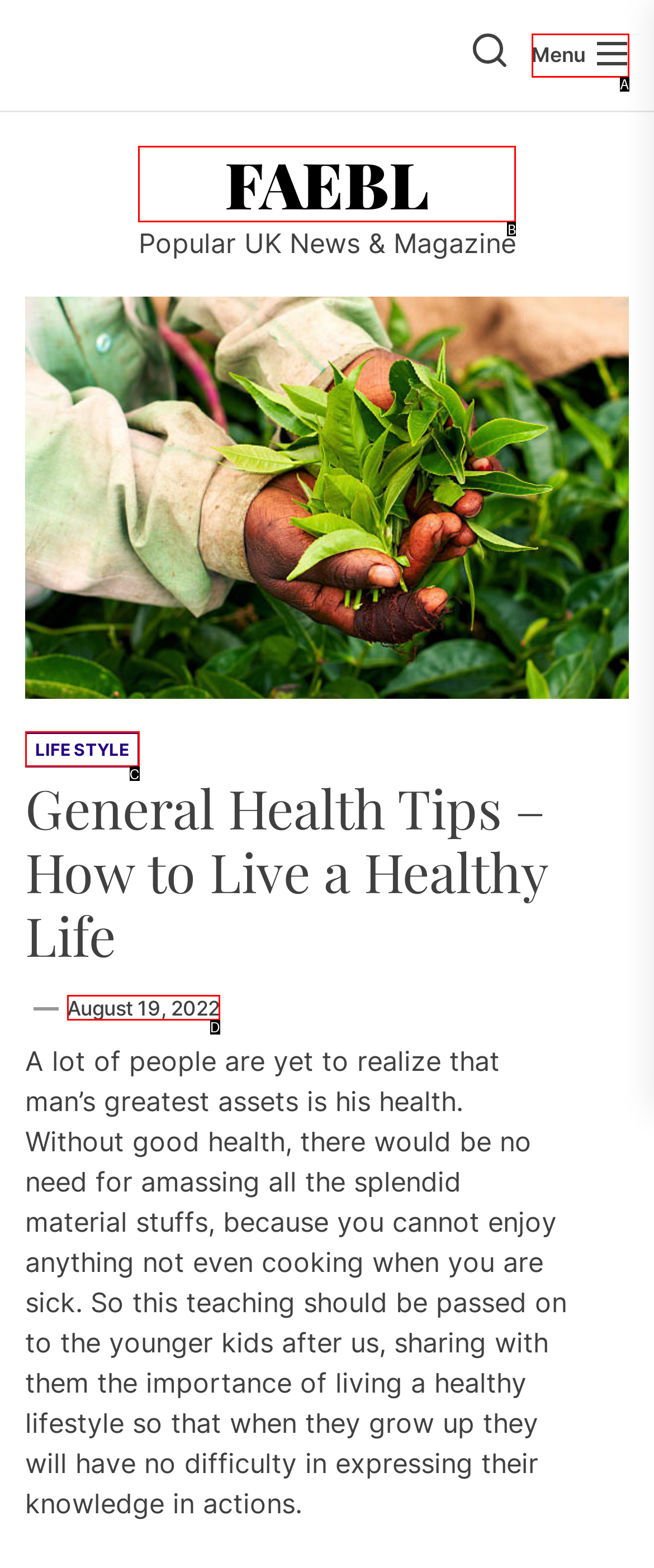Select the HTML element that corresponds to the description: August 19, 2022August 19, 2022
Reply with the letter of the correct option from the given choices.

D